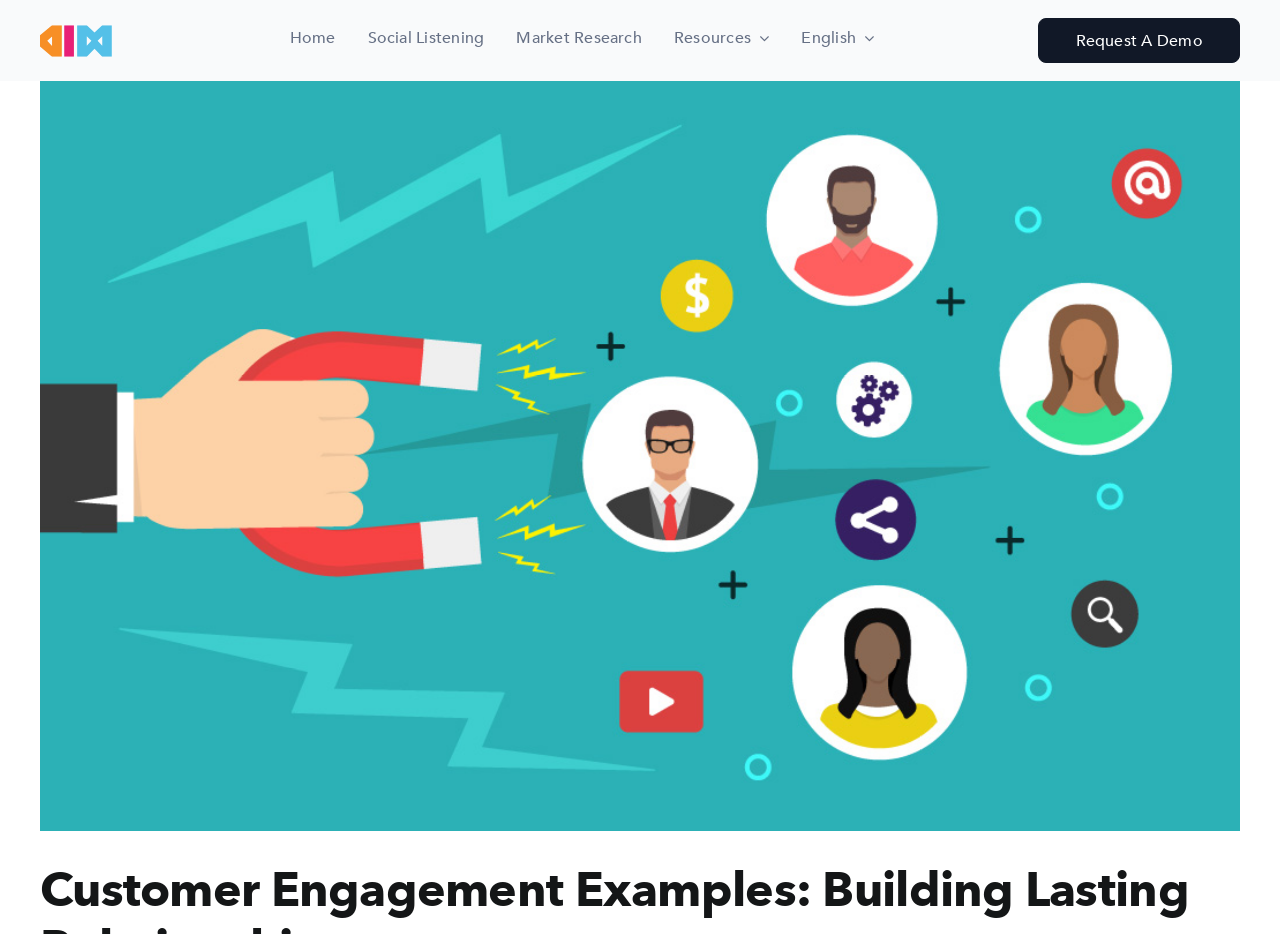Give the bounding box coordinates for the element described as: "English".

[0.626, 0.026, 0.683, 0.055]